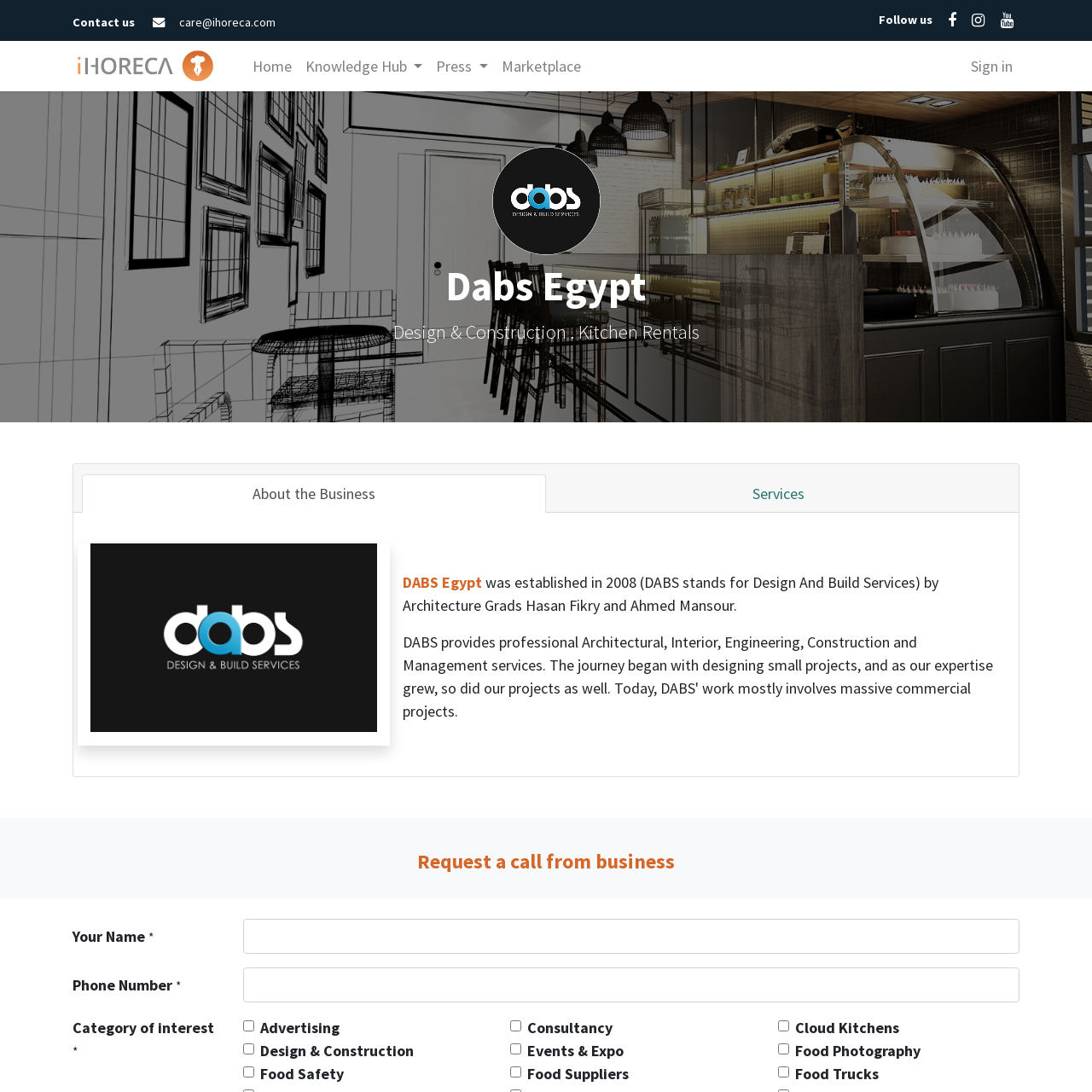Analyze the image and answer the question with as much detail as possible: 
What services does DABS Egypt offer?

The services offered by DABS Egypt can be found in the StaticText element on the webpage, which lists 'Design & Construction. Kitchen Rentals'.